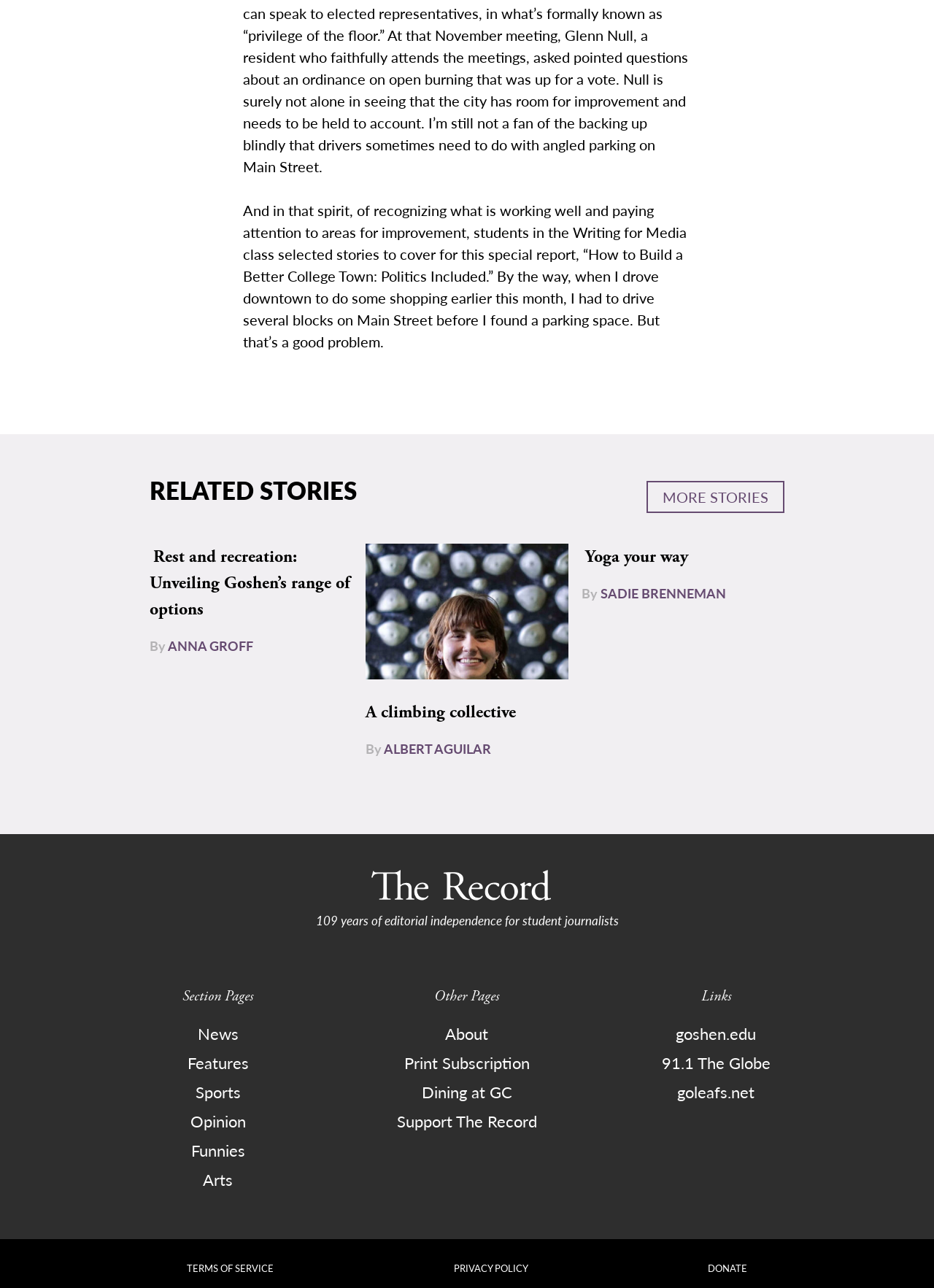How many links are listed under 'Other Pages'?
Provide an in-depth and detailed explanation in response to the question.

The 'Other Pages' section is located on the left side of the webpage, and it lists four links: 'About', 'Print Subscription', 'Dining at GC', and 'Support The Record'.